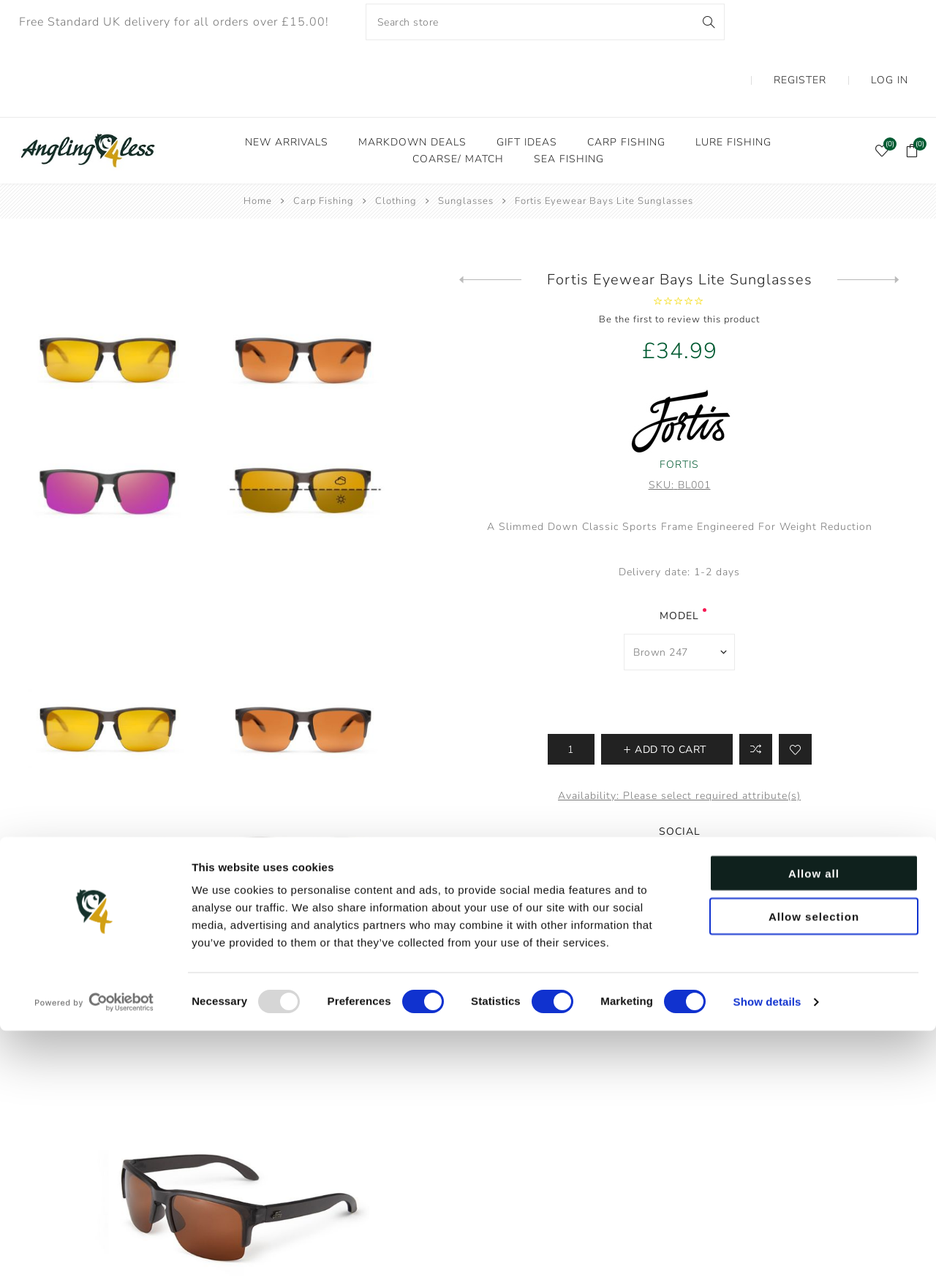Please locate the bounding box coordinates of the element that needs to be clicked to achieve the following instruction: "Get free standard UK delivery". The coordinates should be four float numbers between 0 and 1, i.e., [left, top, right, bottom].

[0.02, 0.011, 0.351, 0.023]